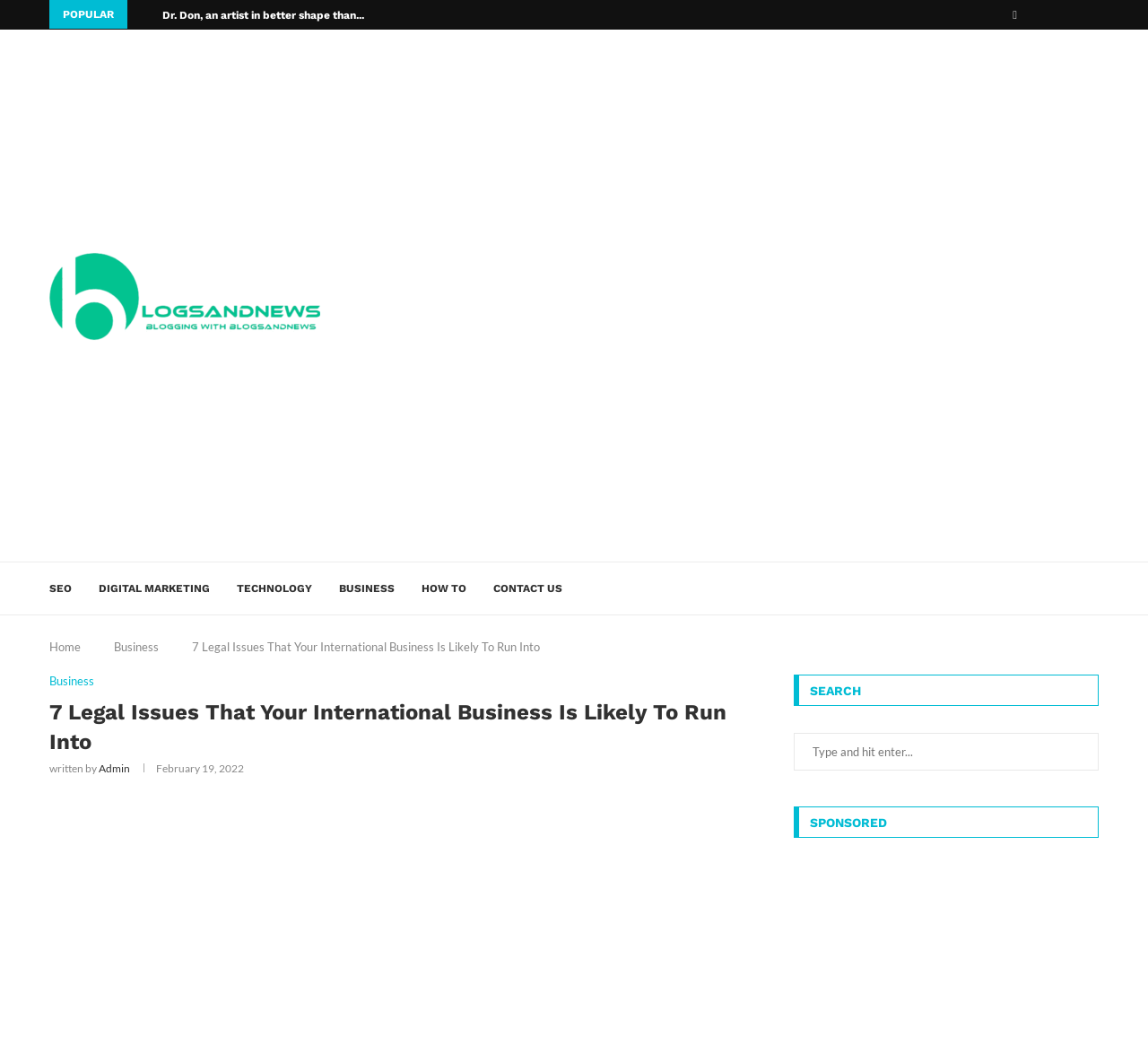What is the category of the article?
Please answer the question as detailed as possible based on the image.

The category of the article can be determined by looking at the navigation menu at the top of the webpage, where 'Business' is one of the options.